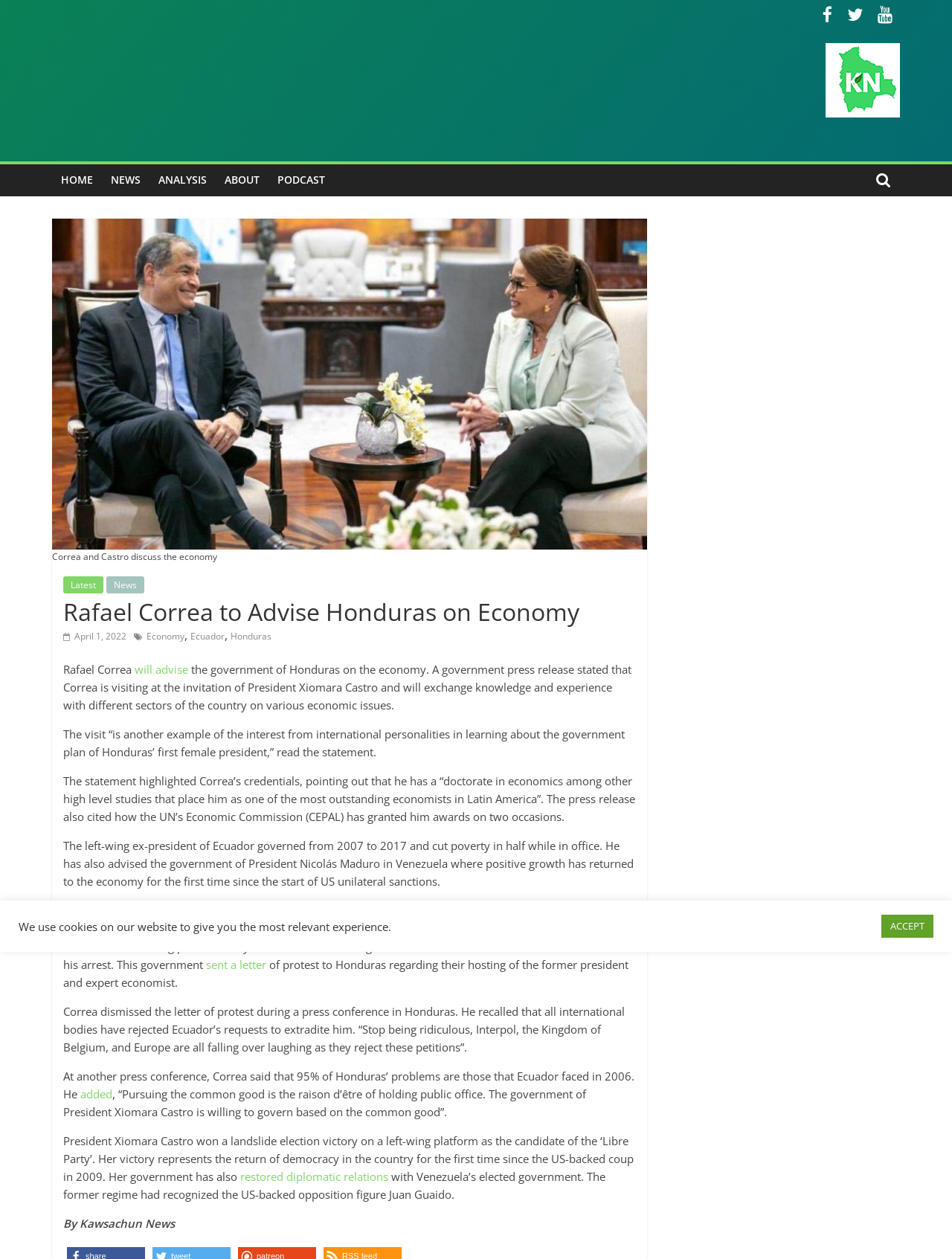Refer to the screenshot and give an in-depth answer to this question: What is the name of the president of Honduras?

I found the answer by reading the article, which mentions that President Xiomara Castro invited Rafael Correa to visit Honduras and advise the government on the economy.